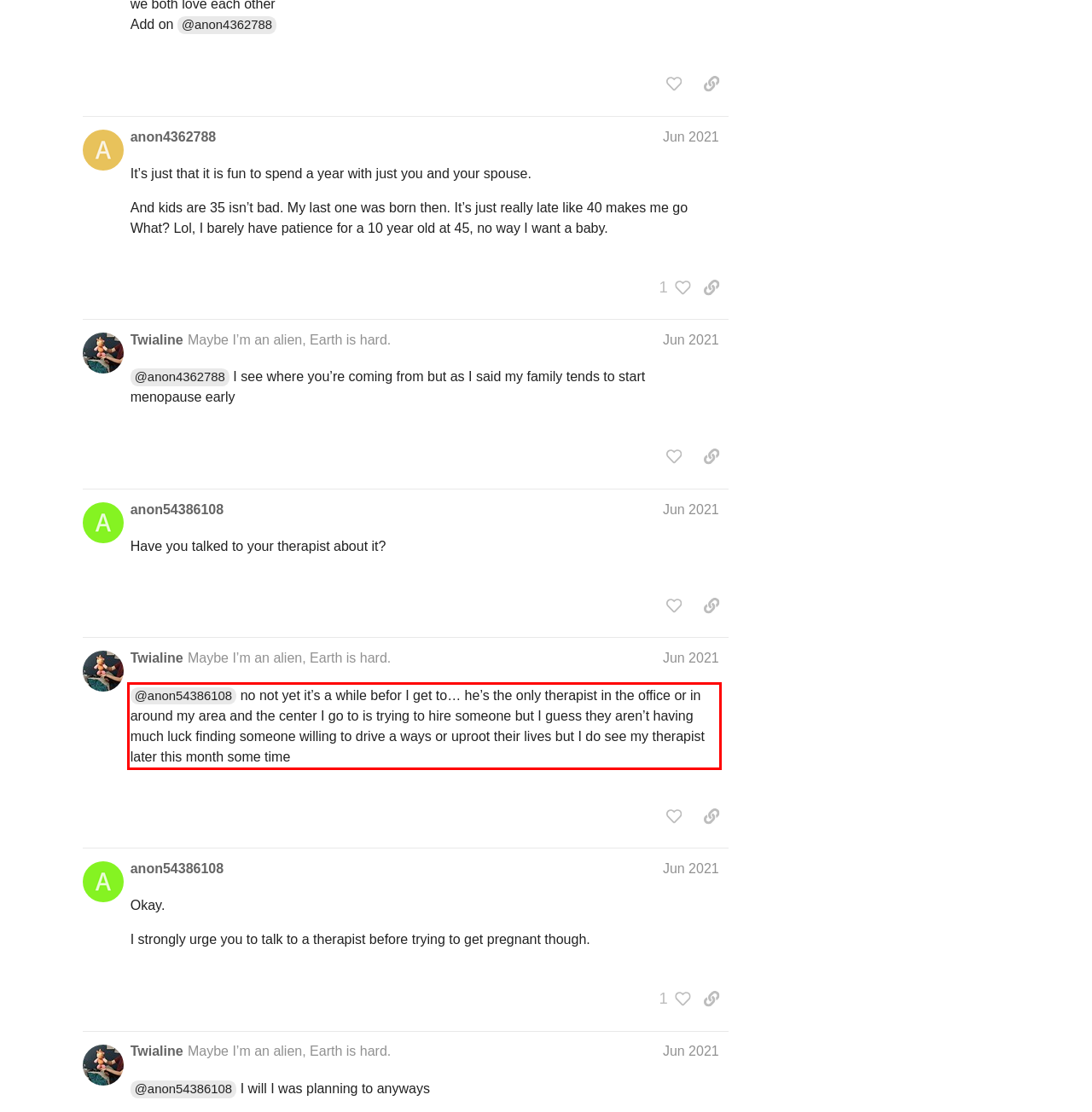Observe the screenshot of the webpage, locate the red bounding box, and extract the text content within it.

@anon54386108 no not yet it’s a while befor I get to… he’s the only therapist in the office or in around my area and the center I go to is trying to hire someone but I guess they aren’t having much luck finding someone willing to drive a ways or uproot their lives but I do see my therapist later this month some time